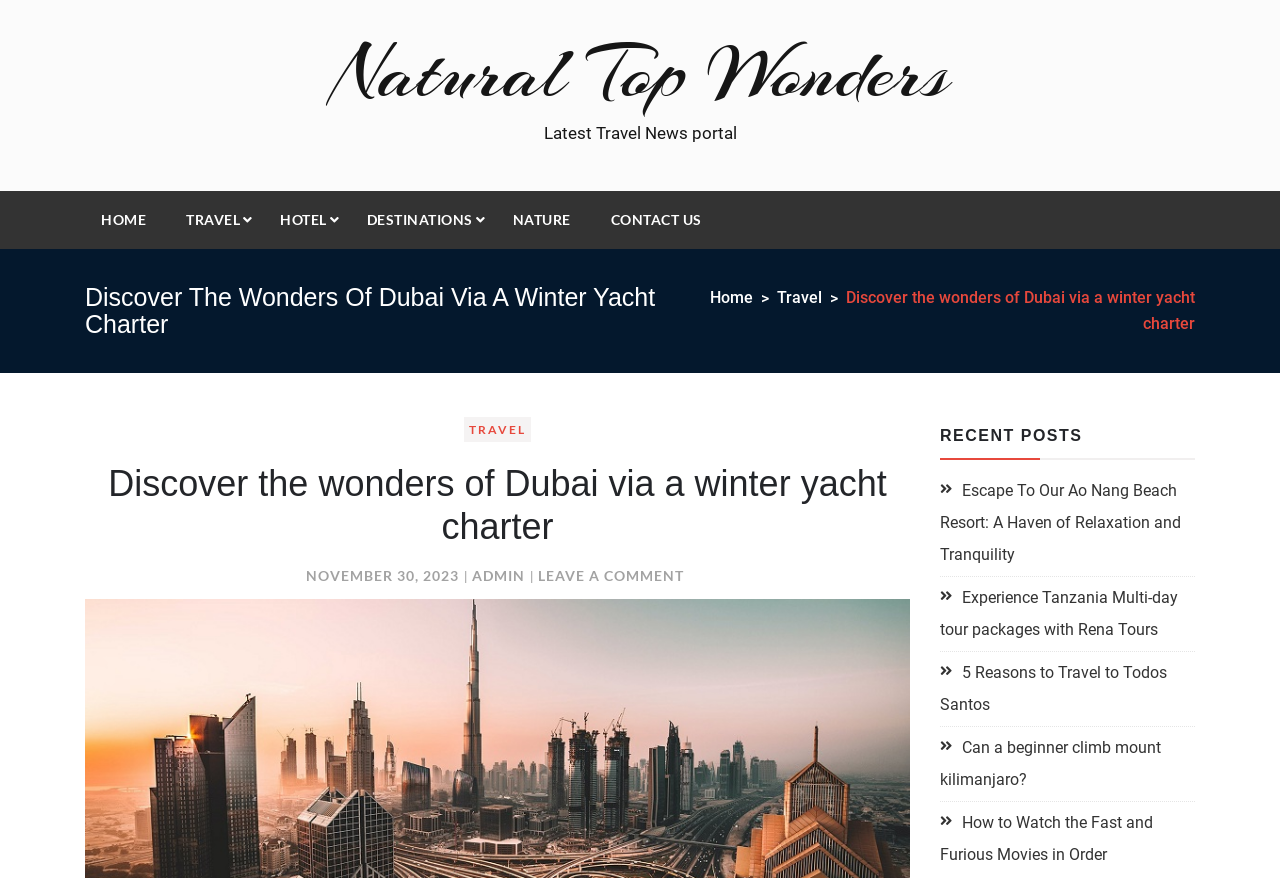Please respond to the question using a single word or phrase:
What is the name of the website?

Natural Top Wonders